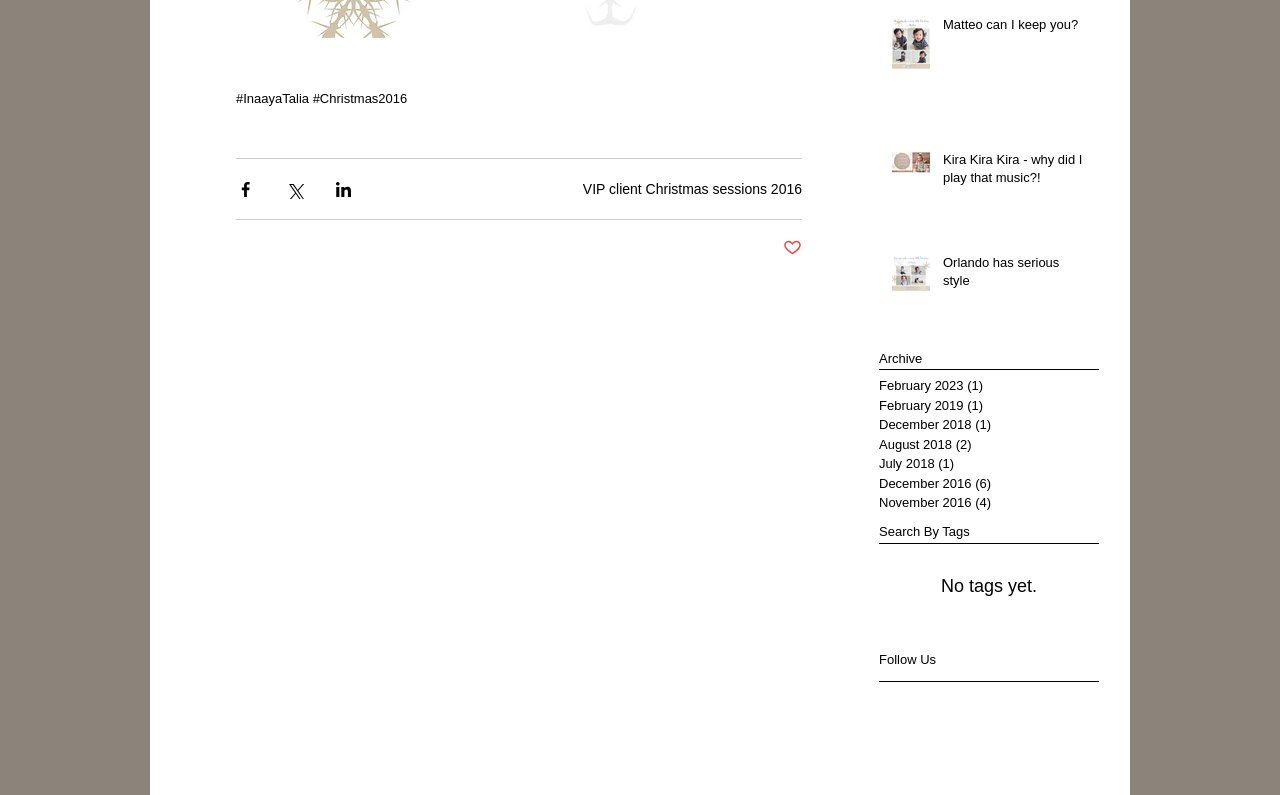Identify the bounding box coordinates for the element you need to click to achieve the following task: "Read article 'Matteo can I keep you?'". Provide the bounding box coordinates as four float numbers between 0 and 1, in the form [left, top, right, bottom].

[0.737, 0.02, 0.849, 0.053]